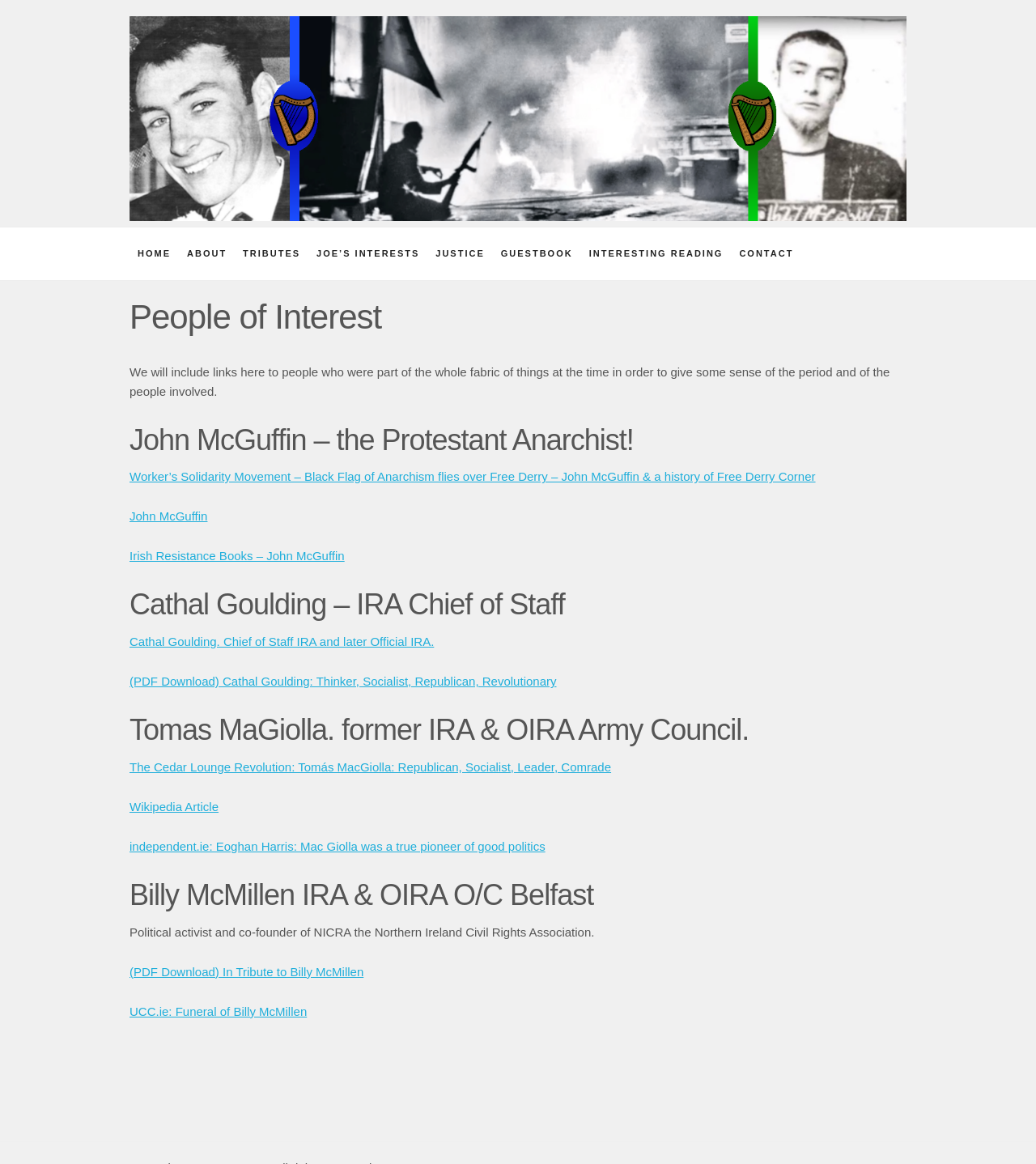How many links are associated with Billy McMillen?
Based on the image, give a concise answer in the form of a single word or short phrase.

3